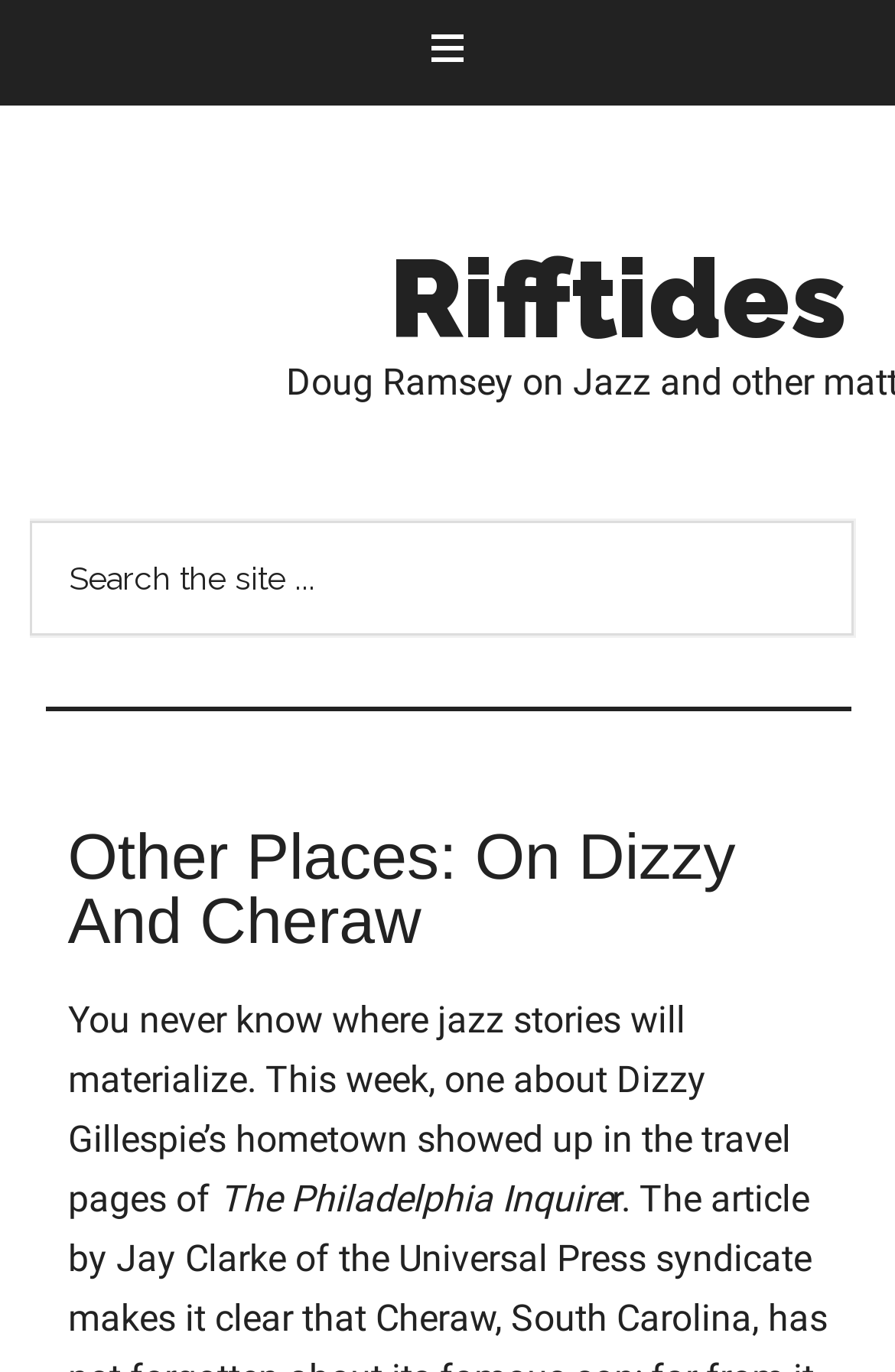Offer a detailed explanation of the webpage layout and contents.

The webpage is about Rifftides, with a focus on jazz stories. At the top, there is a main navigation bar spanning the entire width of the page. Below the navigation bar, on the top-right corner, there is a link to Rifftides. 

On the top-left side, there is a search bar with a search box and a search button. The search box has a placeholder text "Search the site...". The search button is located to the right of the search box.

Below the search bar, there is a header section that takes up most of the page width. The header section contains a heading that reads "Other Places: On Dizzy And Cheraw". 

Under the header section, there is a block of text that discusses how jazz stories can materialize from unexpected places, citing an example of a story about Dizzy Gillespie's hometown in the travel pages of The Philadelphia Inquirer.